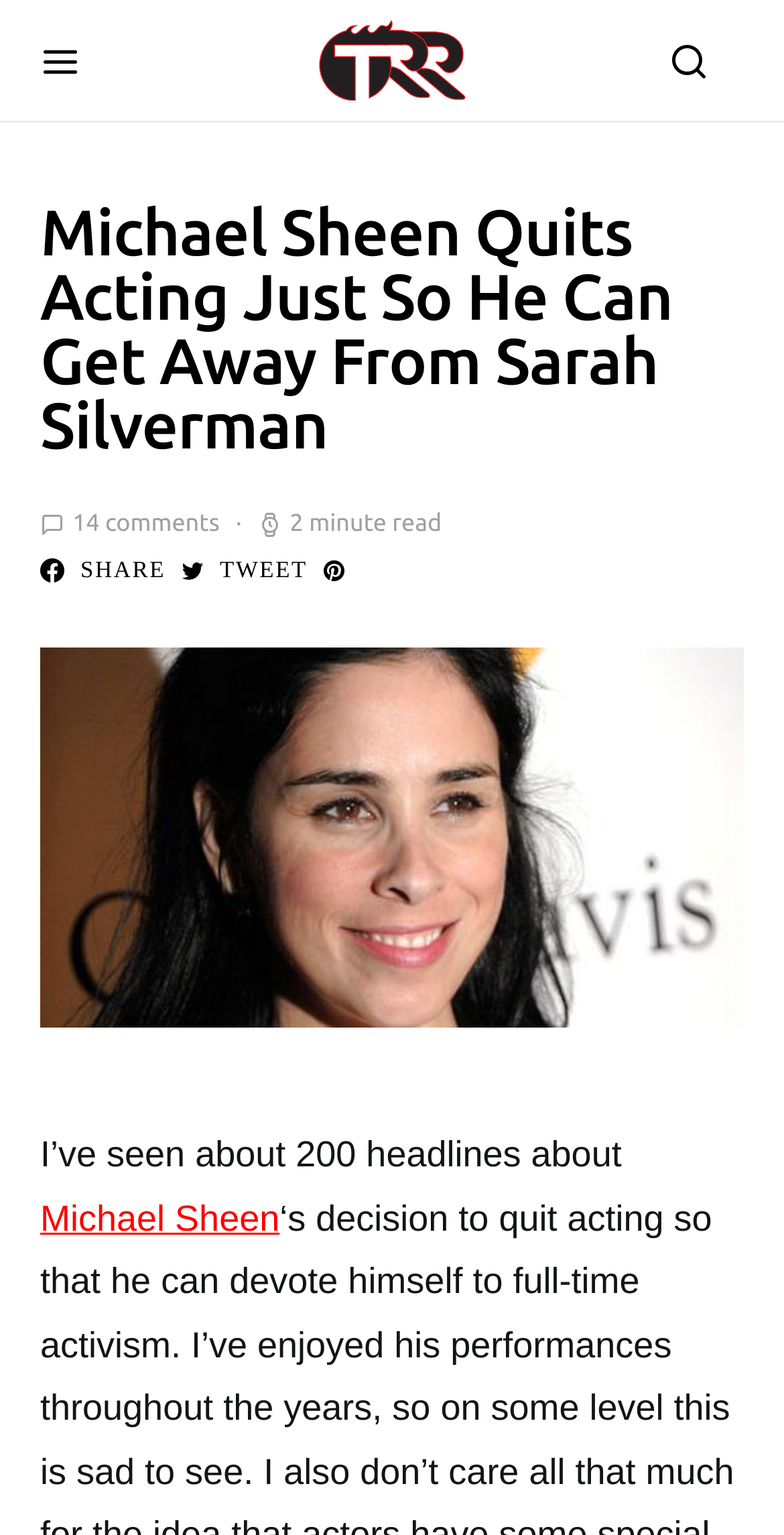Is there a share button on the webpage?
Please elaborate on the answer to the question with detailed information.

The link with the text ' SHARE' has a bounding box coordinate of [0.041, 0.348, 0.221, 0.396], indicating that it is a separate element on the webpage, and its text suggests that it is a share button.